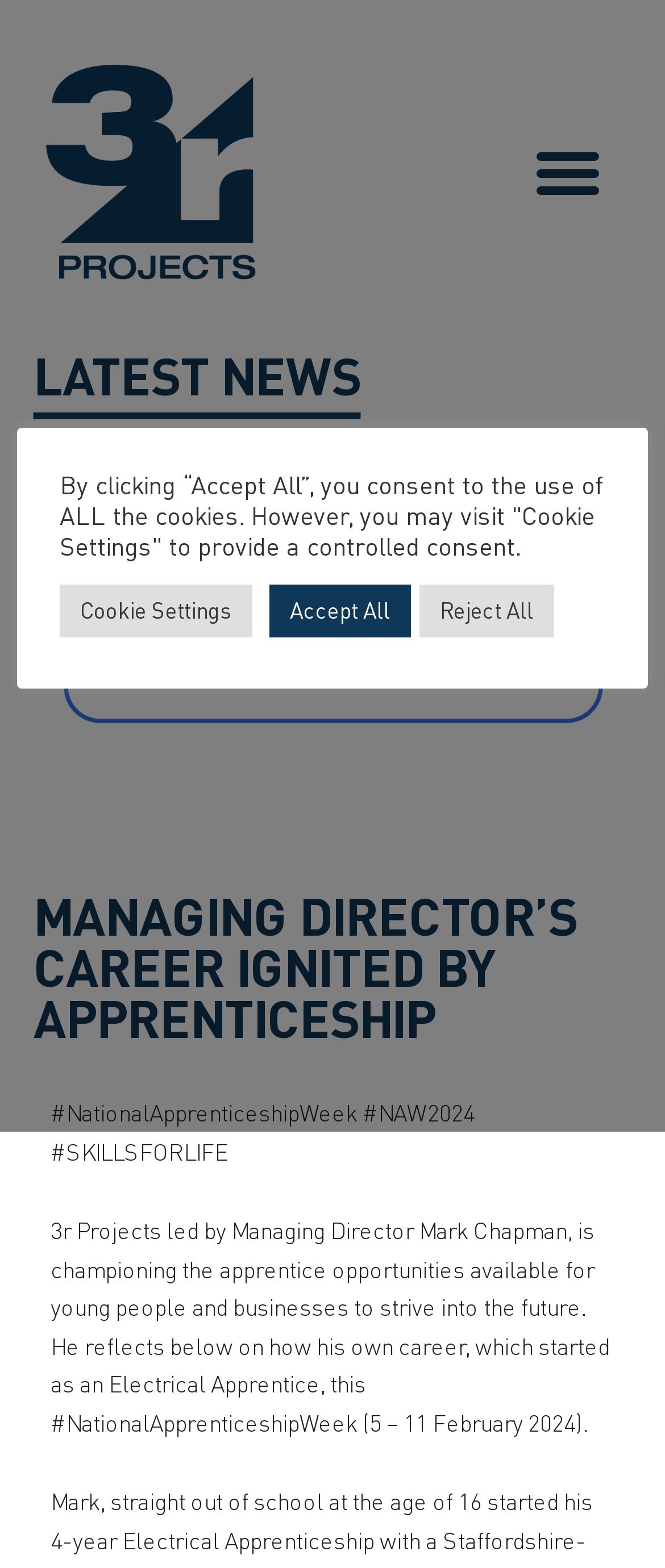What is the date range of the National Apprenticeship Week?
Answer with a single word or phrase, using the screenshot for reference.

5 – 11 February 2024